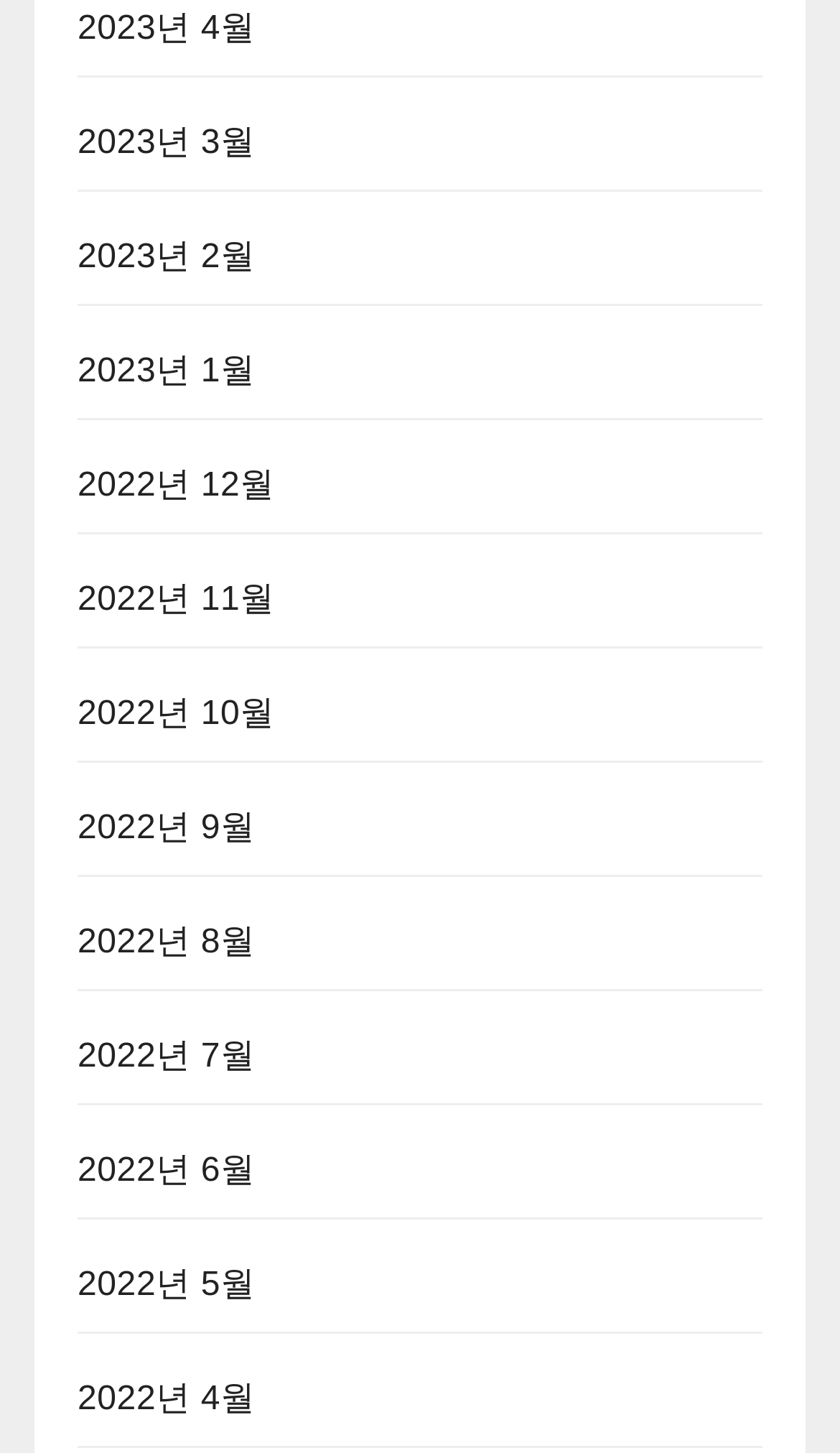Could you specify the bounding box coordinates for the clickable section to complete the following instruction: "Click on the 'Instagram' link"?

None